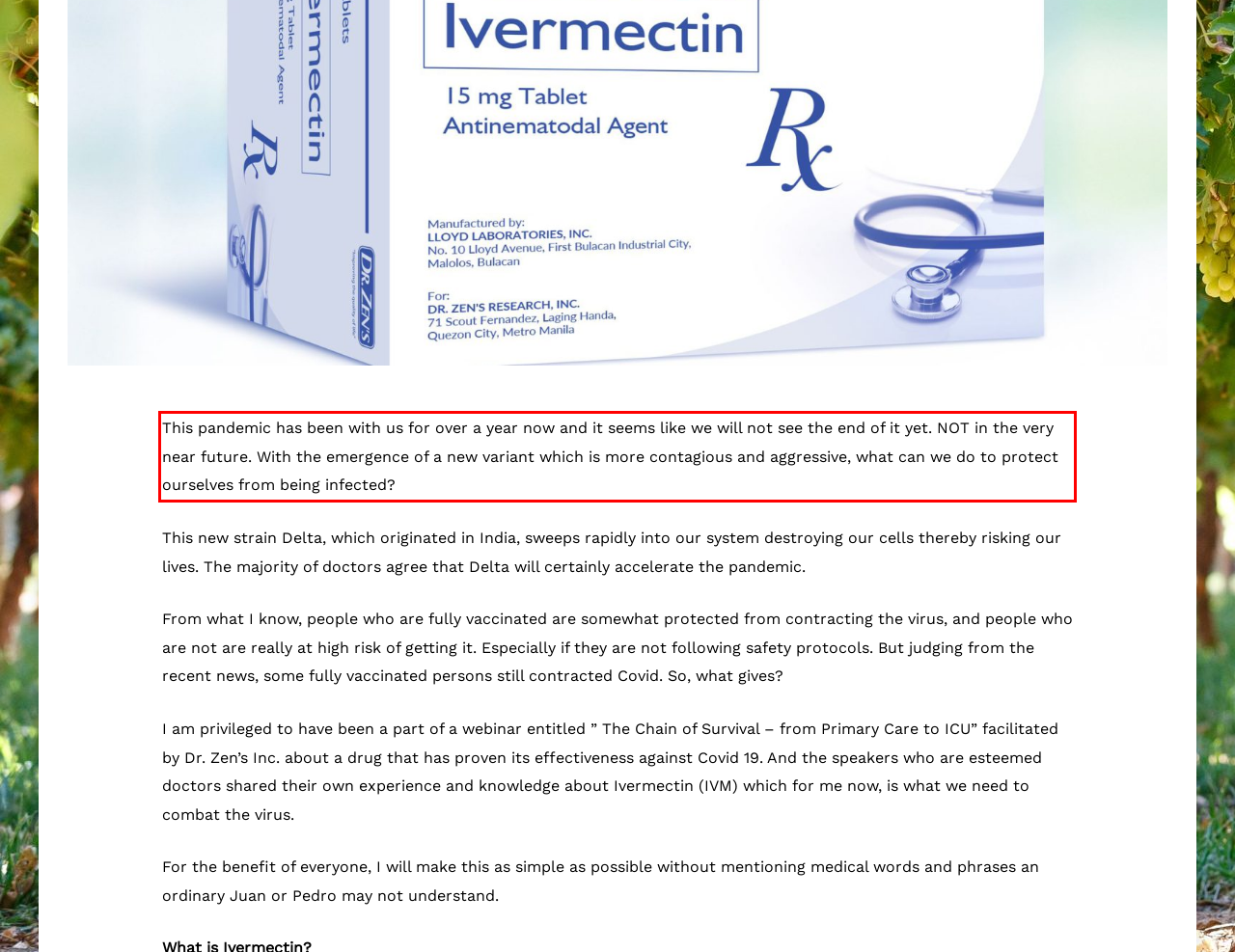Analyze the screenshot of a webpage where a red rectangle is bounding a UI element. Extract and generate the text content within this red bounding box.

This pandemic has been with us for over a year now and it seems like we will not see the end of it yet. NOT in the very near future. With the emergence of a new variant which is more contagious and aggressive, what can we do to protect ourselves from being infected?